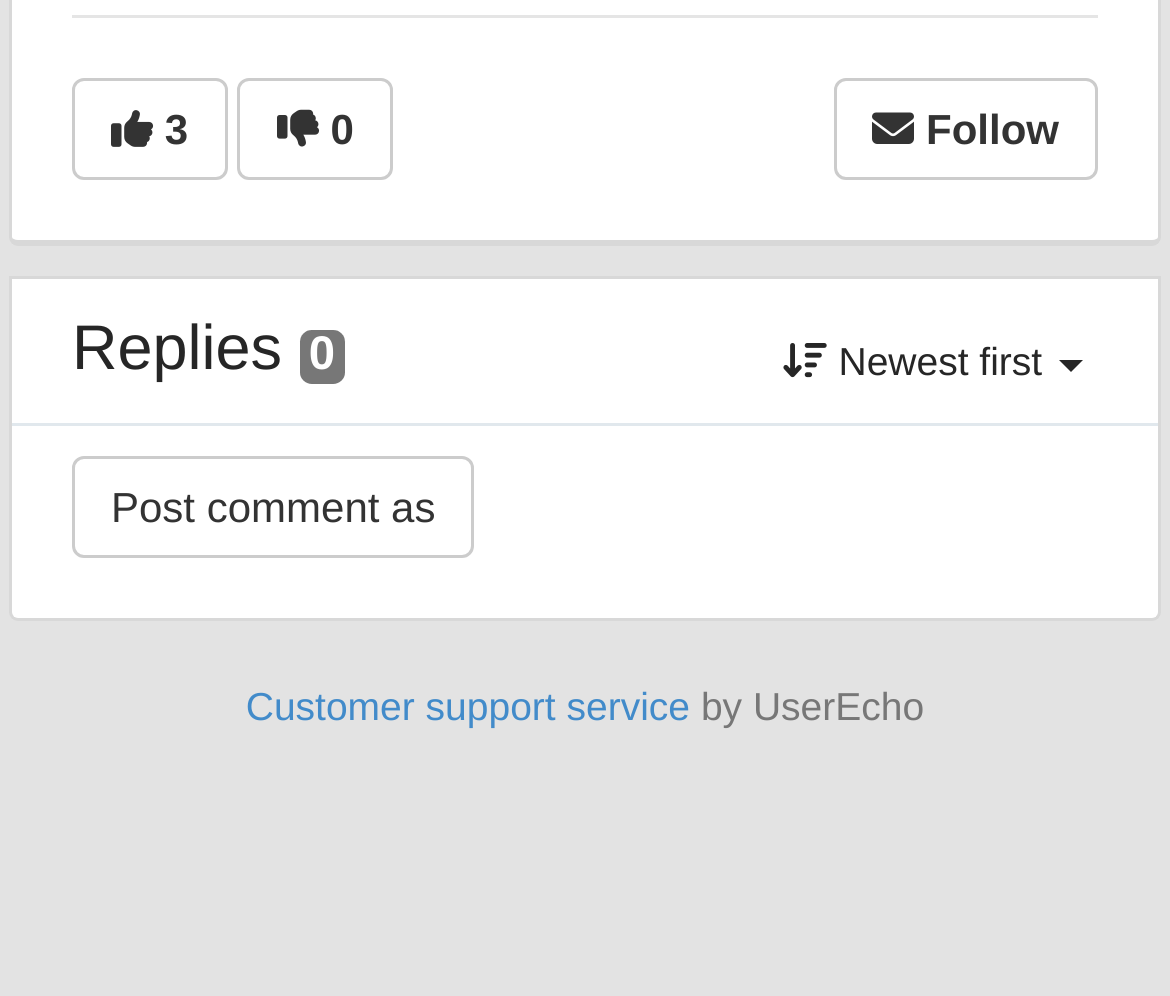Identify the bounding box coordinates for the UI element that matches this description: "Home".

None